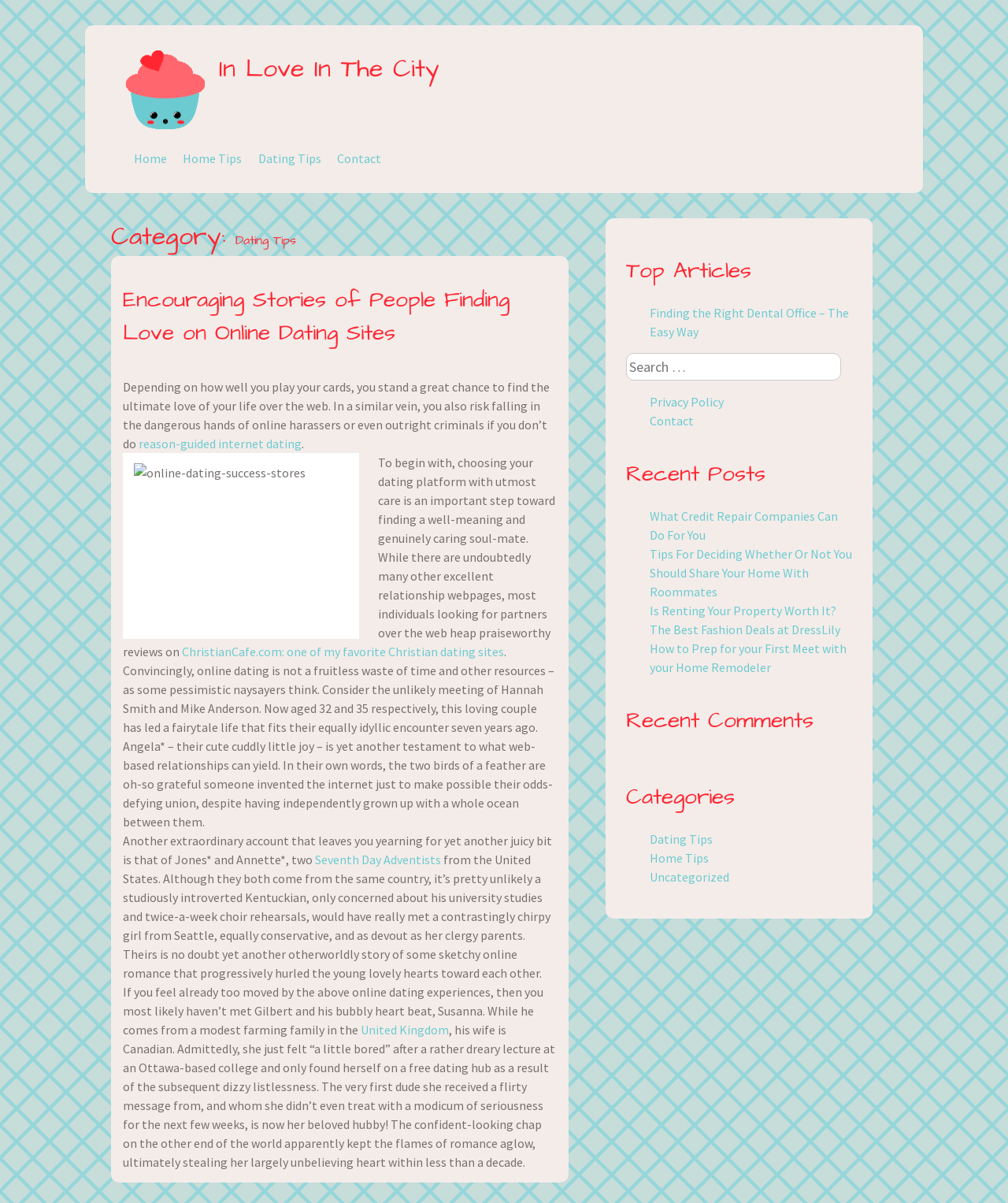Please give a succinct answer to the question in one word or phrase:
What is the main topic of this webpage?

Dating Tips